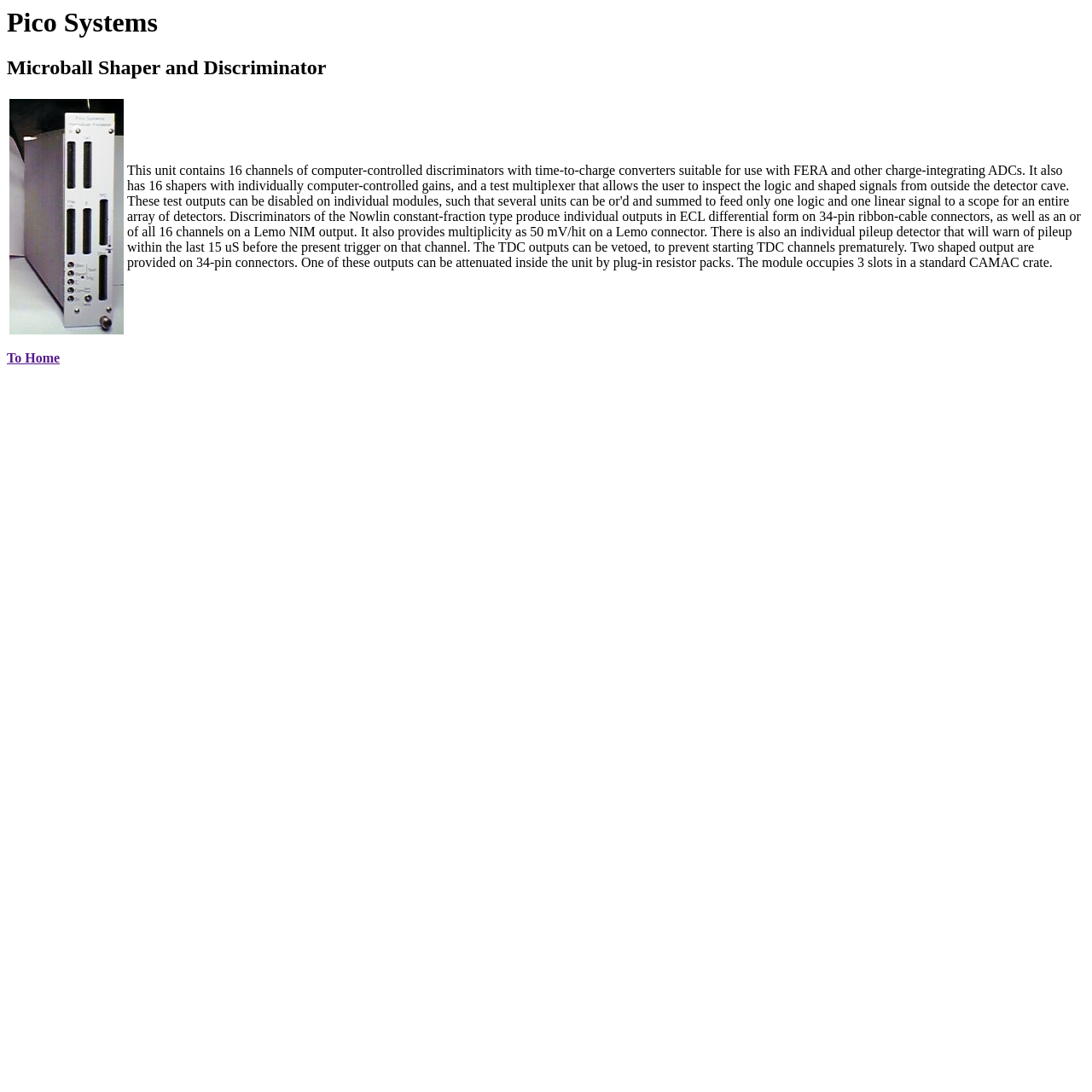Refer to the image and provide a thorough answer to this question:
What is the purpose of the Microball Shaper and Discriminator?

Based on the description provided, the Microball Shaper and Discriminator is a unit that contains 16 channels of computer-controlled discriminators with time-to-charge converters, 16 shapers with individually computer-controlled gains, and a test multiplexer. This suggests that its purpose is to process signals from detectors, shaping and discriminating them for further analysis.